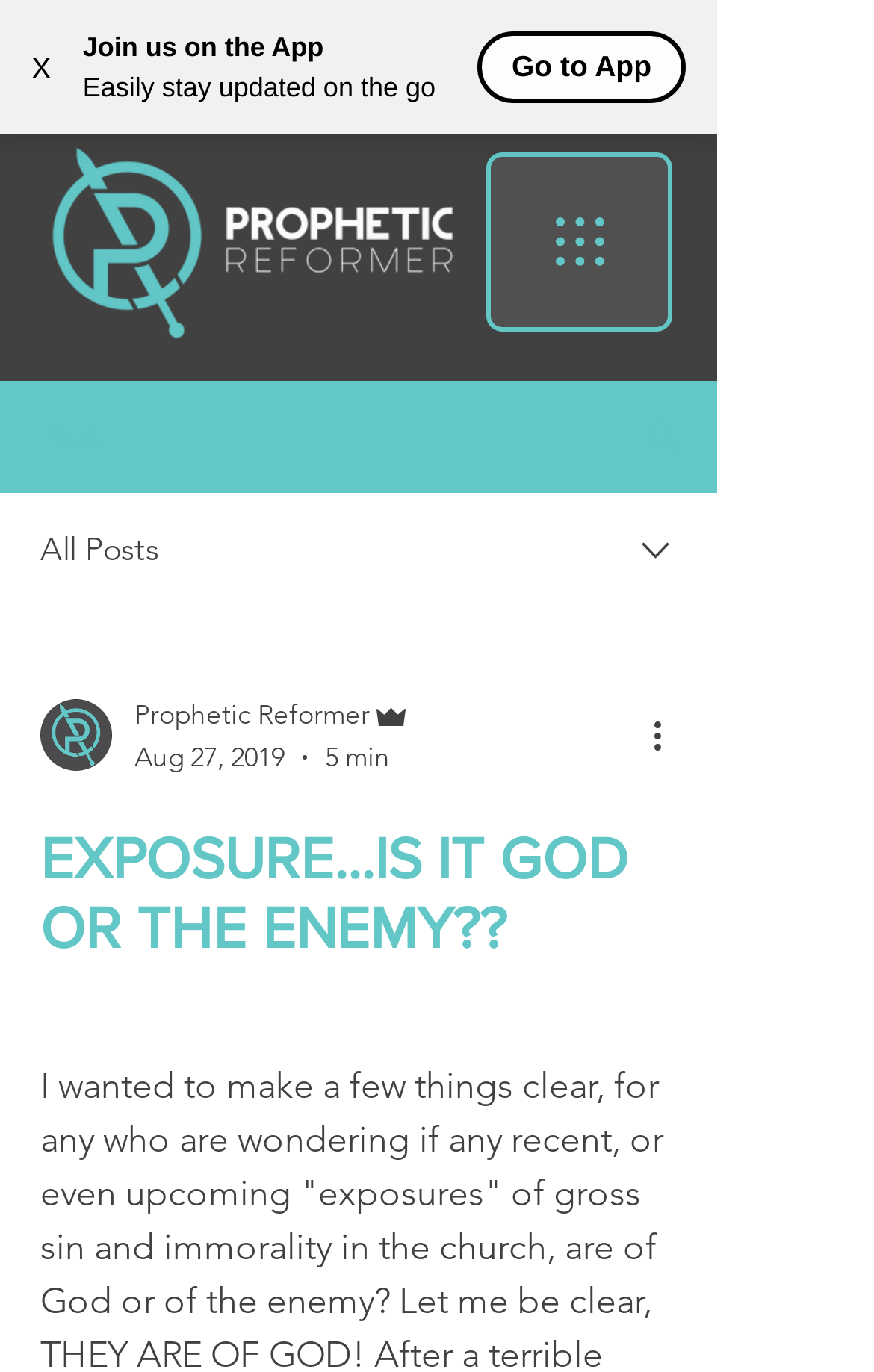Answer the question briefly using a single word or phrase: 
What is the text of the first static text element?

Join us on the App